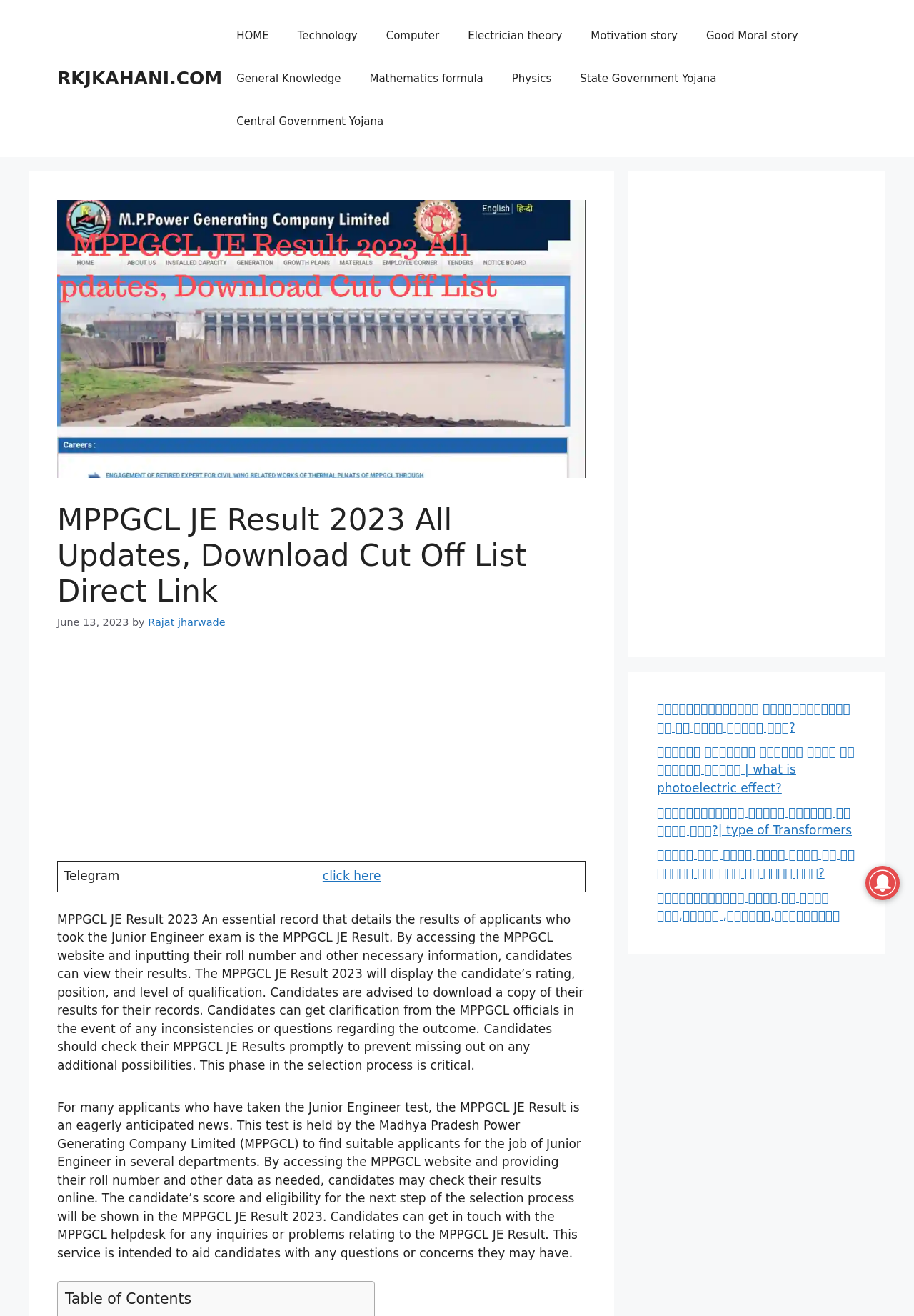What should candidates do in case of inconsistencies or questions regarding the outcome?
Based on the visual information, provide a detailed and comprehensive answer.

Candidates should check their MPPGCL JE Results promptly to prevent missing out on any additional possibilities. In case of any inconsistencies or questions regarding the outcome, candidates can get clarification from the MPPGCL officials.